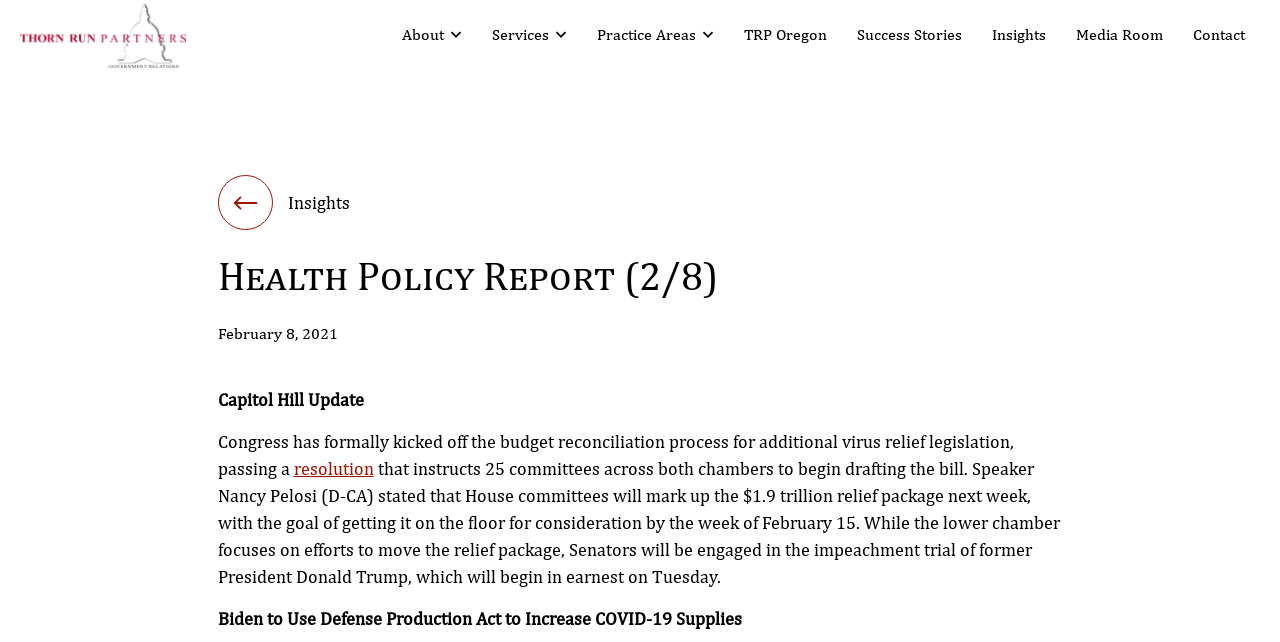Answer the question using only one word or a concise phrase: What is the topic of the report?

Health Policy